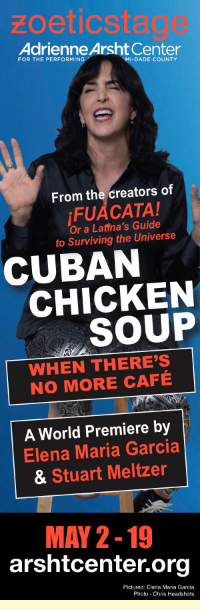What is the website for more information about the event?
From the image, provide a succinct answer in one word or a short phrase.

arshtcenter.org